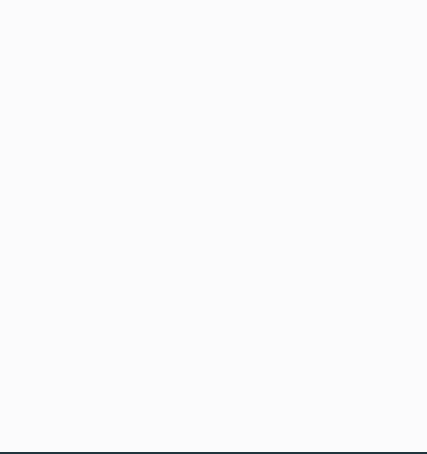What type of content is linked to the logo?
Based on the image, give a one-word or short phrase answer.

activities, articles, and events